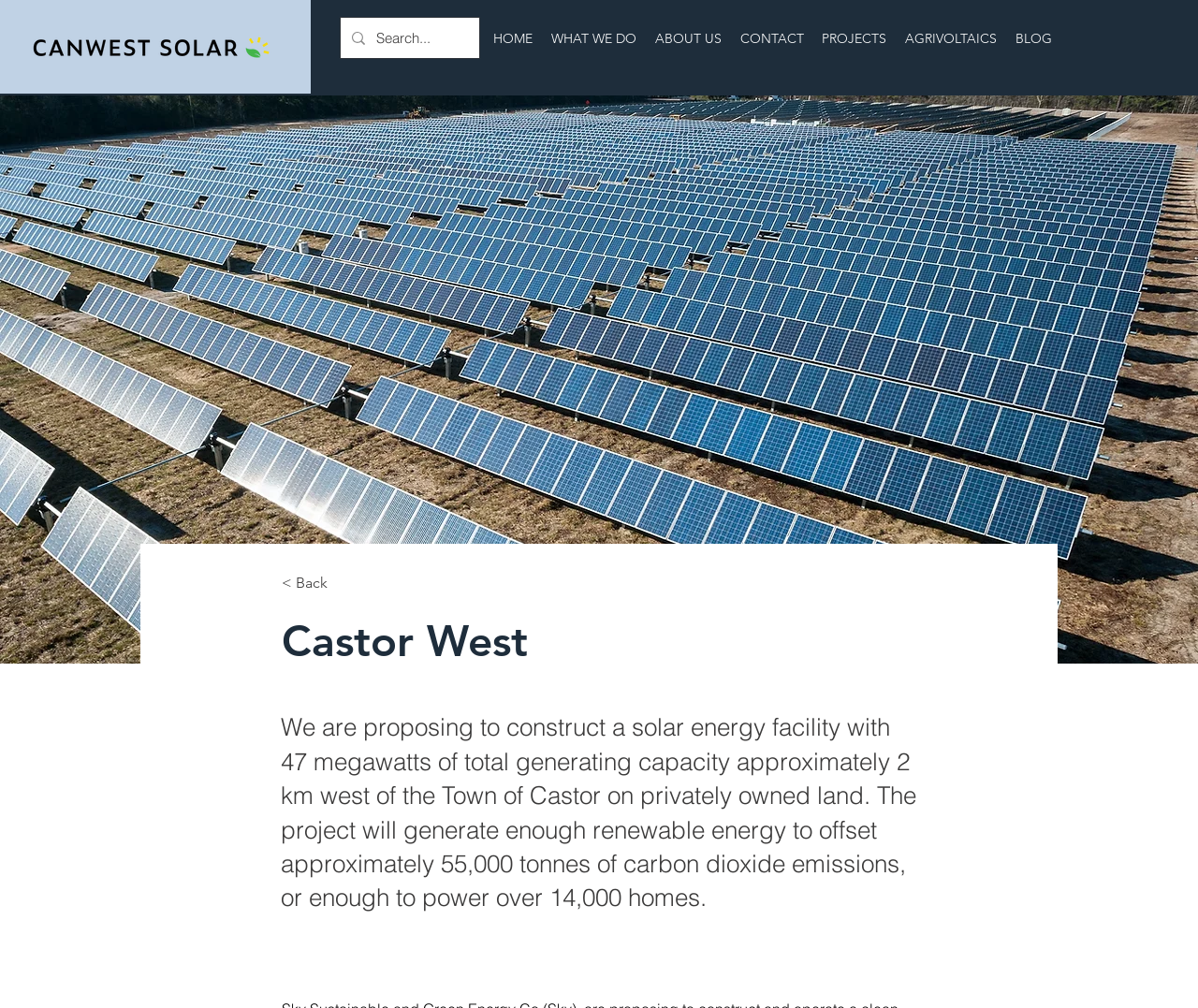How many megawatts of total generating capacity will the project have?
Refer to the image and provide a detailed answer to the question.

The answer can be found in the description of the project which states that 'We are proposing to construct a solar energy facility with 47 megawatts of total generating capacity...'.